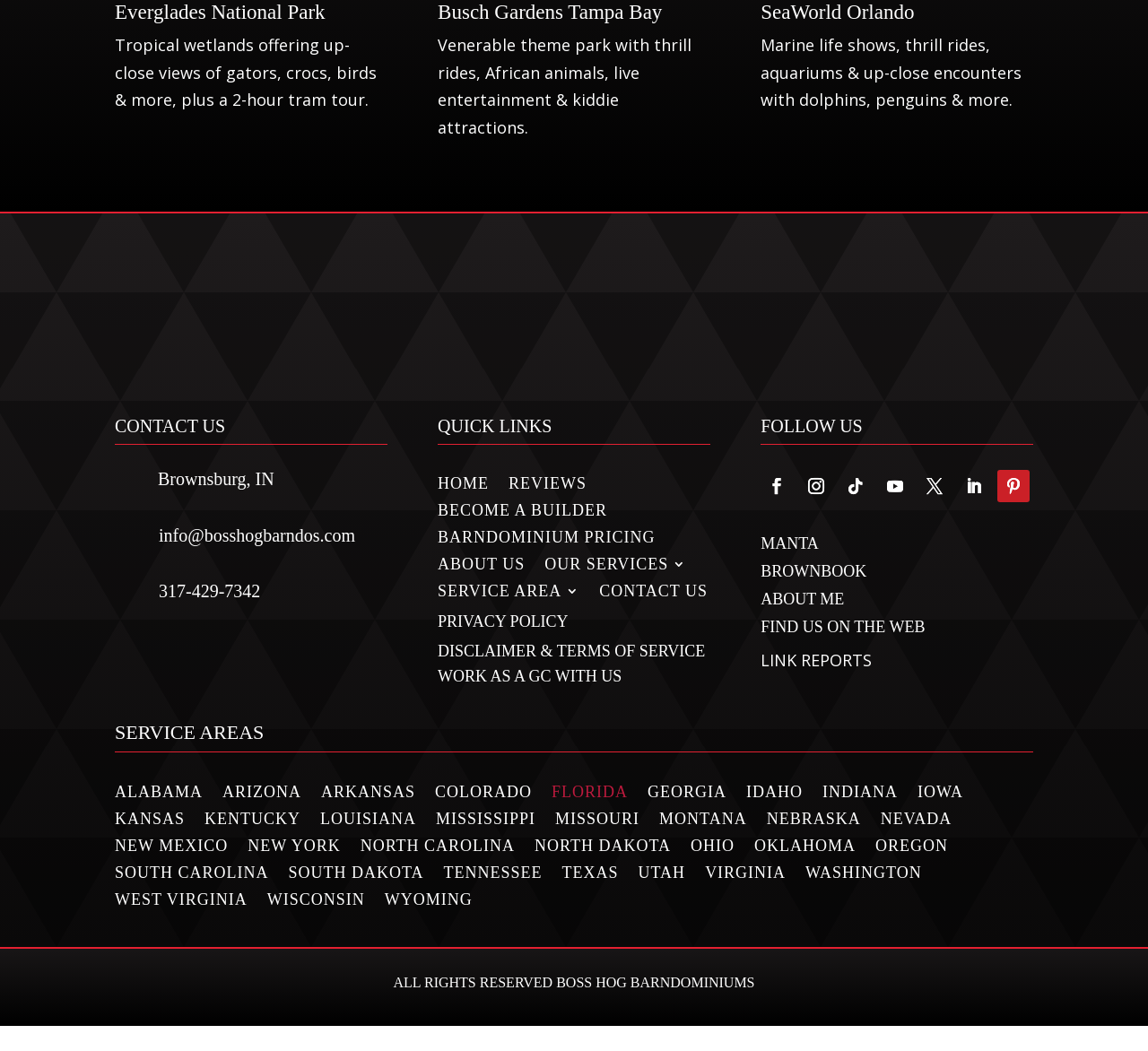Identify the bounding box coordinates of the clickable region to carry out the given instruction: "Submit a manuscript".

None